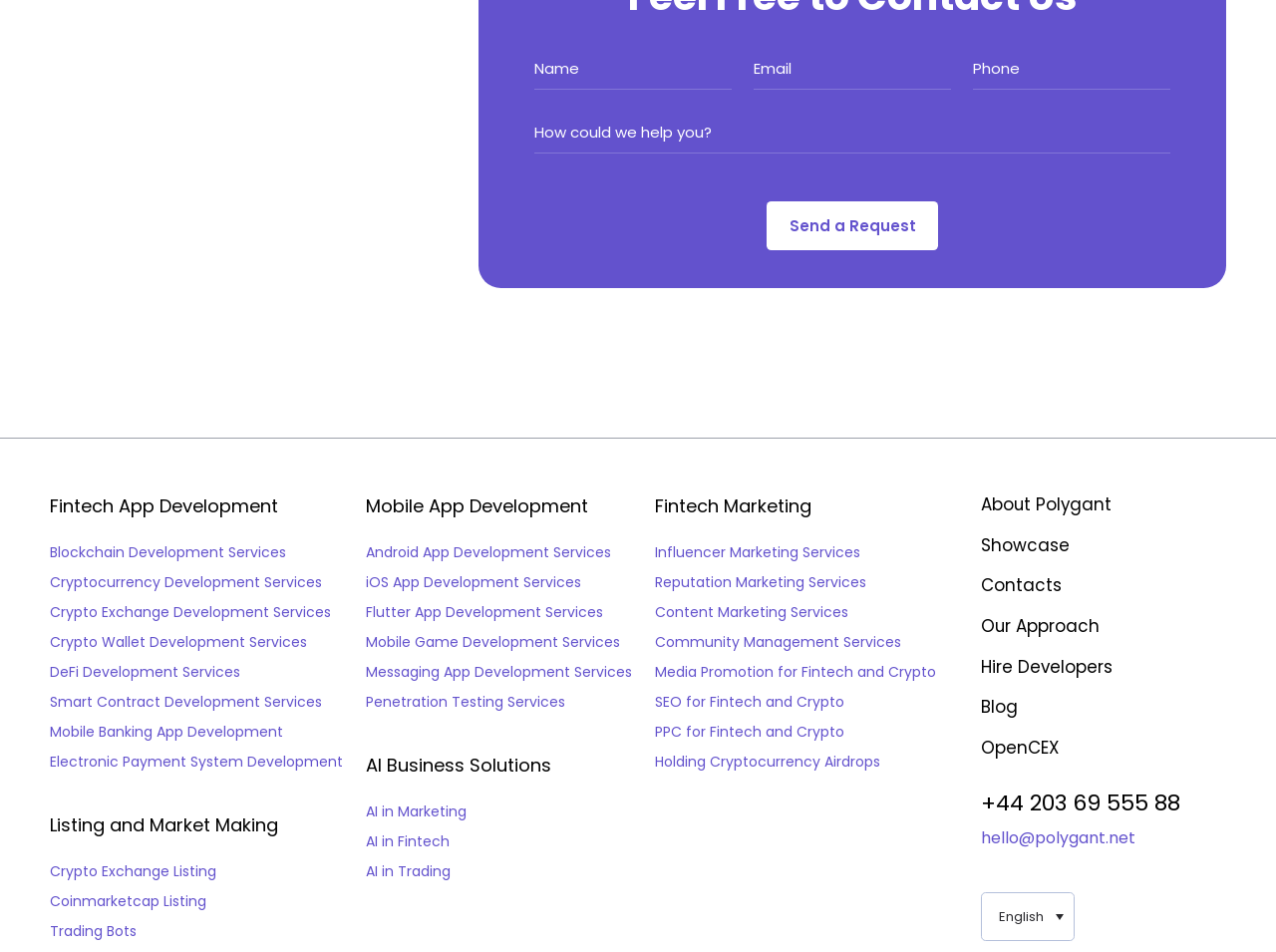What is the phone number of the company?
Based on the image, answer the question with as much detail as possible.

I found the phone number of the company at the bottom of the webpage, which is '+44 203 69 555 88'.